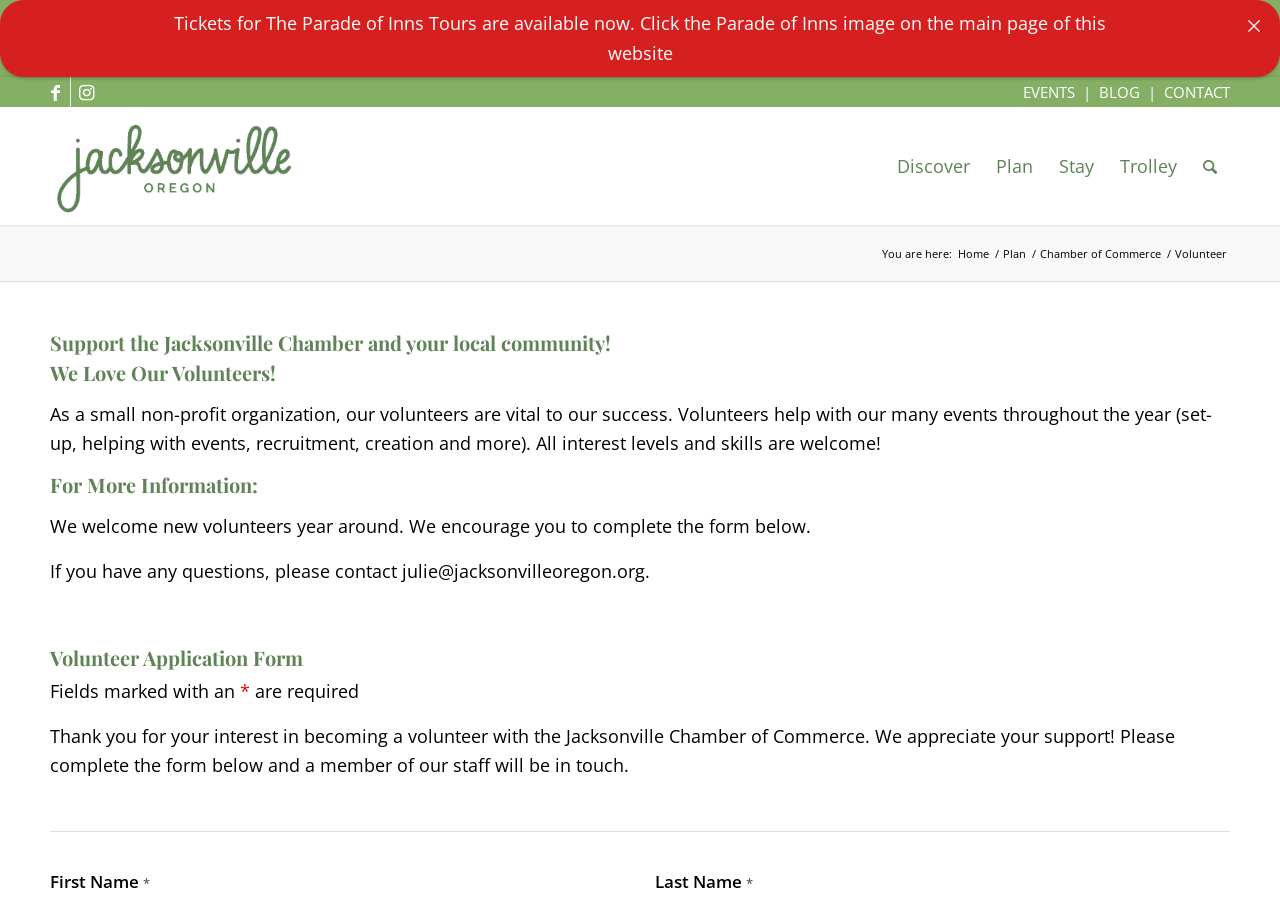Can you determine the bounding box coordinates of the area that needs to be clicked to fulfill the following instruction: "Go to the EVENTS page"?

[0.799, 0.091, 0.84, 0.113]